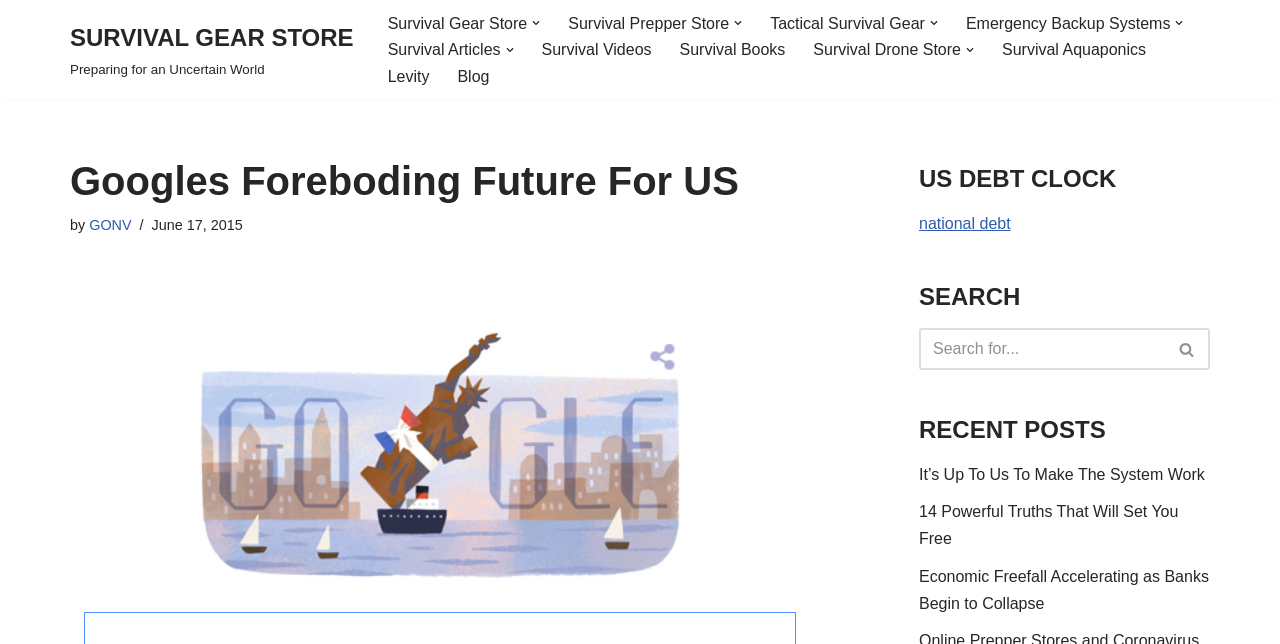What is the purpose of the search bar?
Please provide a comprehensive answer based on the contents of the image.

I found the answer by looking at the search bar located at the top right corner of the webpage. The search bar has a placeholder text 'Search' and a search button, indicating that it is meant for users to search for specific content within the website.